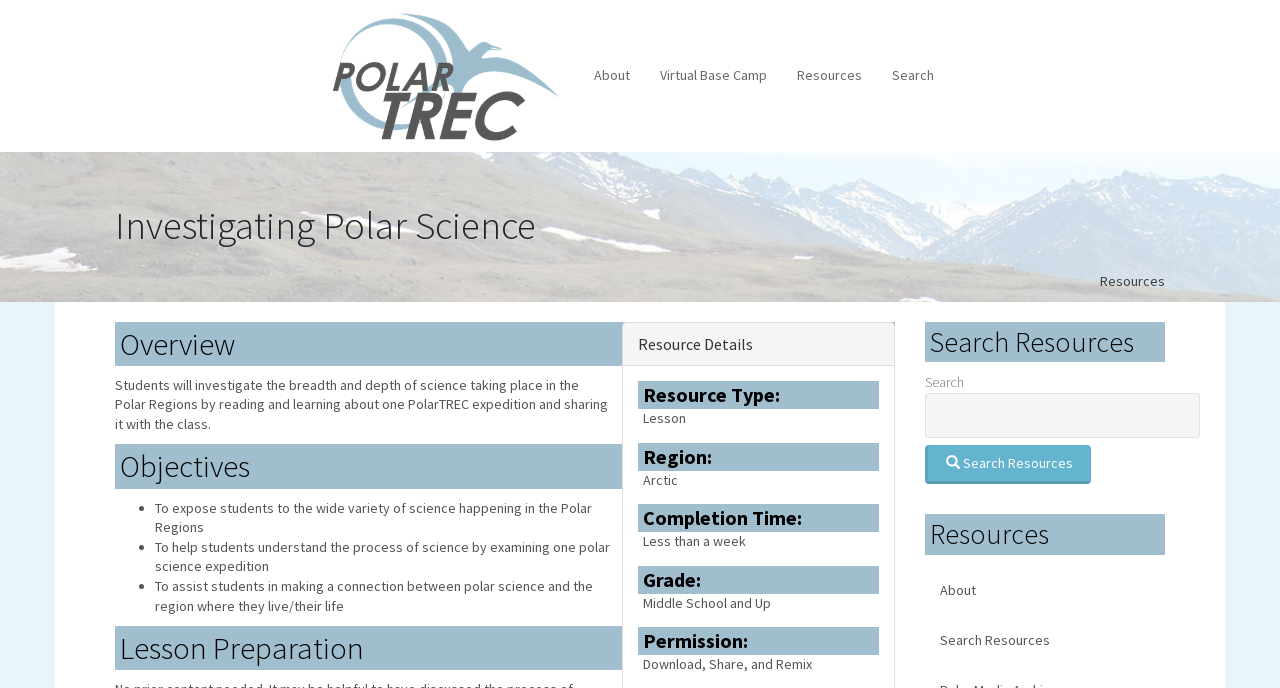Create a detailed narrative of the webpage’s visual and textual elements.

The webpage is about investigating polar science, specifically through the PolarTREC program. At the top left, there is a "Skip to main content" link. Below it, there is a layout table with a "Home" link, accompanied by a small image. To the right of the layout table, there is a main navigation menu with links to "About", "Virtual Base Camp", "Resources", and "Search".

The main content of the page is divided into several sections. The first section has a heading "Investigating Polar Science" and is located at the top center of the page. Below it, there is a link to "Resources" on the top right.

The next section is about a specific resource, with a button "Resource Details" that is pressed and expanded. This section has several static text elements, including "Resource Type", "Lesson", "Region", "Completion Time", "Grade", and "Permission", along with their corresponding values.

Below the resource details, there is a section with a heading "Overview", which describes the objective of the resource. This is followed by a section with a heading "Objectives", which lists three bullet points about exposing students to polar science, understanding the process of science, and making connections between polar science and their daily lives.

The final section has a heading "Lesson Preparation" and is located at the bottom center of the page. It contains a subheading "Search Resources" with a search textbox and a "Search Resources" button. Below it, there is a subheading "Resources" with links to "About" and "Search Resources".